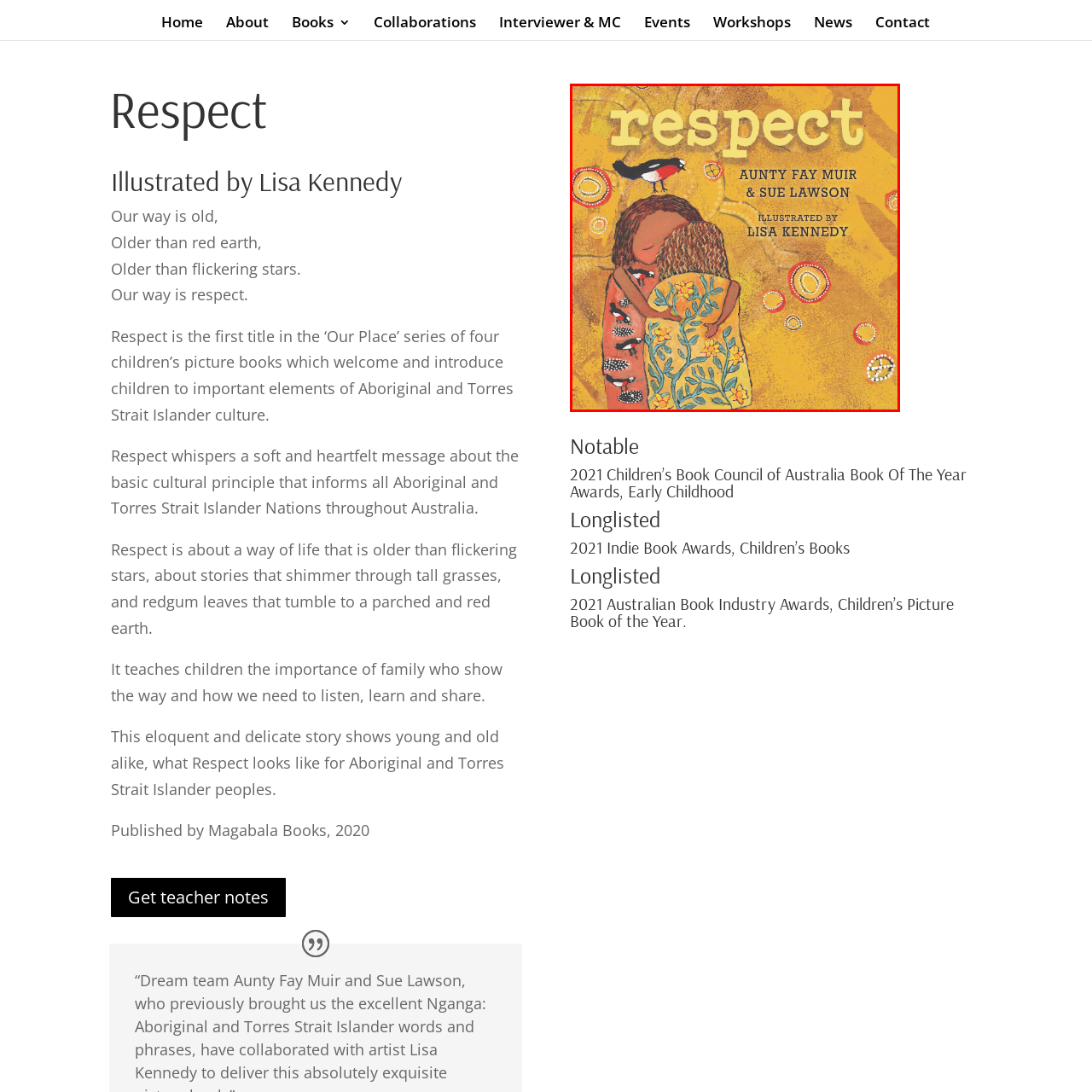Focus on the highlighted area in red, What is the 'Our Place' series aimed at teaching? Answer using a single word or phrase.

Cultural heritage and connection